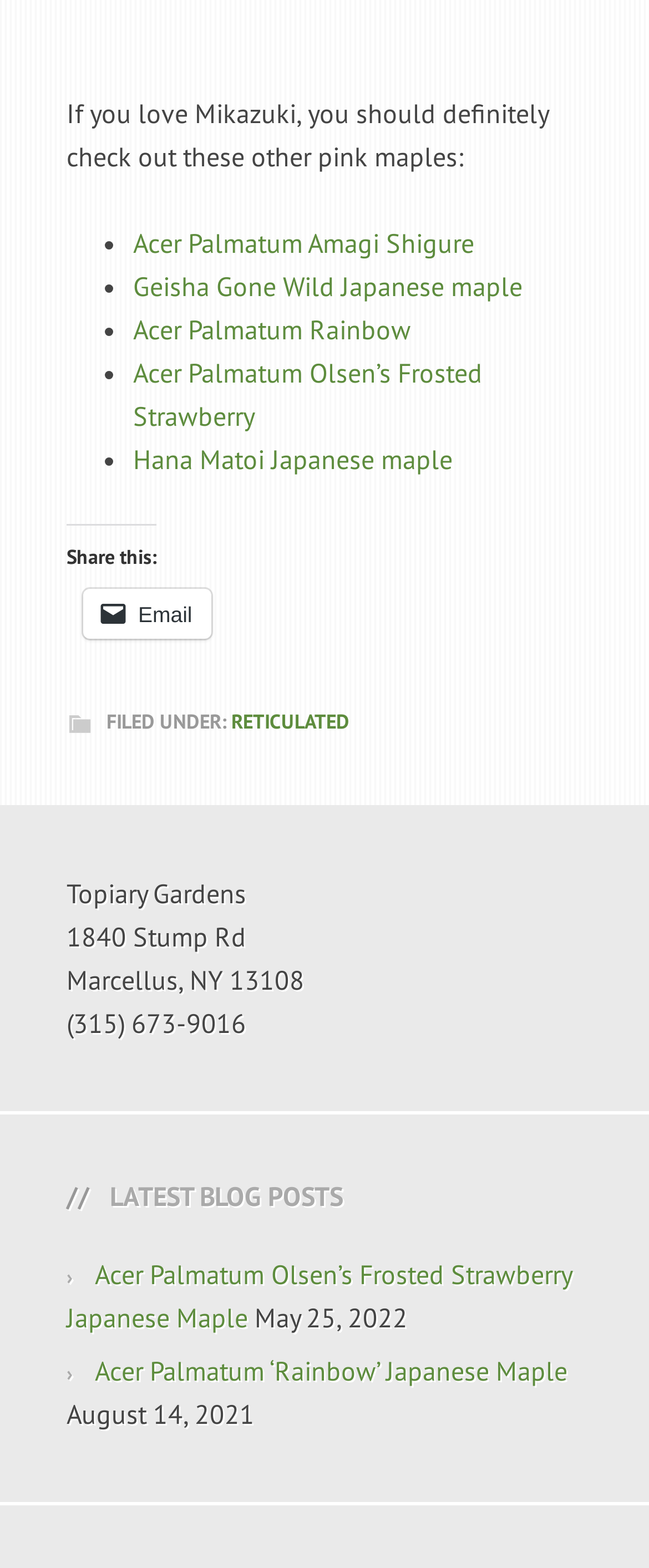Identify the bounding box coordinates for the element that needs to be clicked to fulfill this instruction: "View Acer Palmatum ‘Rainbow’ Japanese Maple blog post". Provide the coordinates in the format of four float numbers between 0 and 1: [left, top, right, bottom].

[0.146, 0.863, 0.874, 0.884]